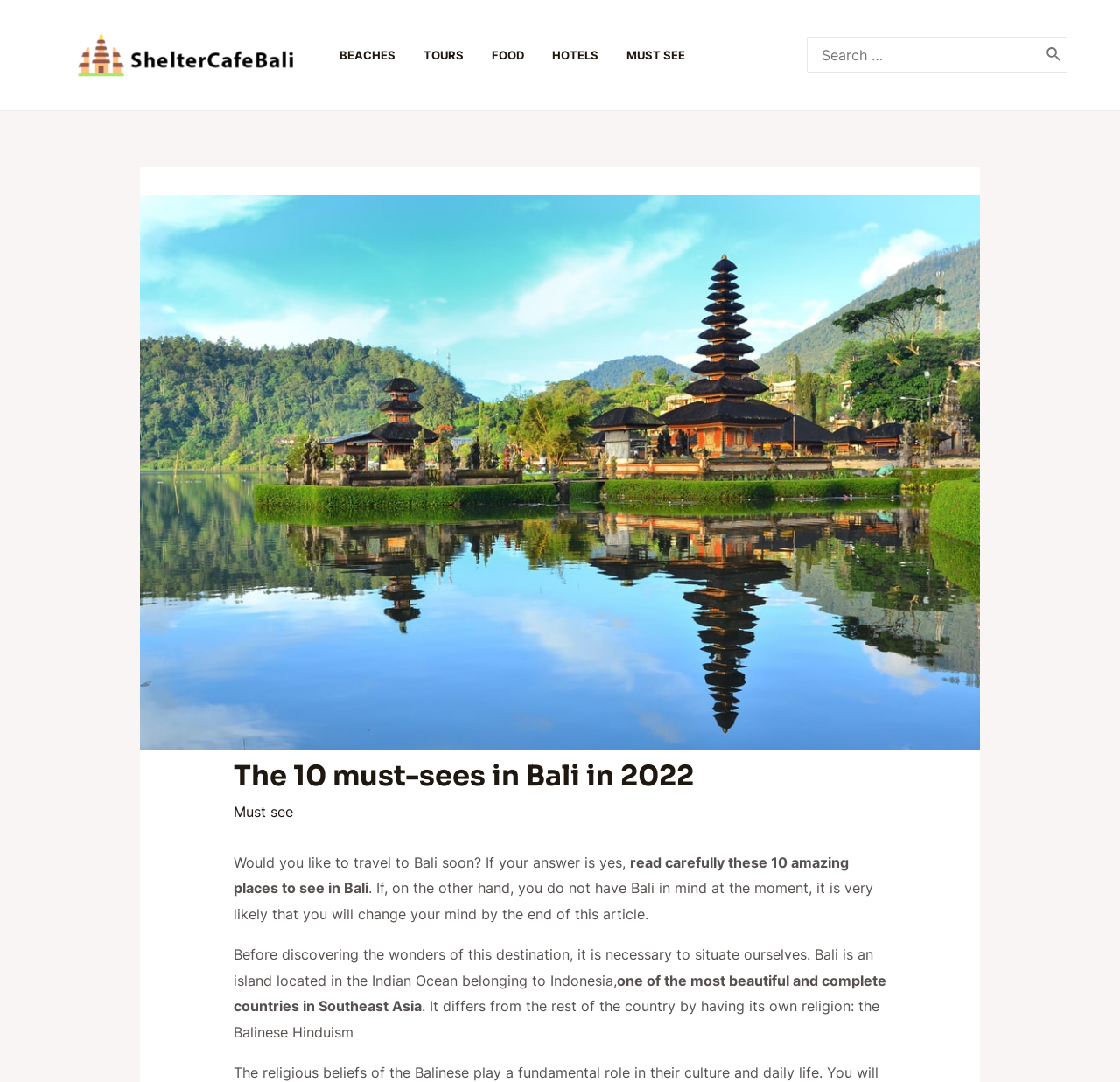Provide a one-word or one-phrase answer to the question:
What are the categories in the navigation menu?

BEACHES, TOURS, FOOD, HOTELS, MUST SEE